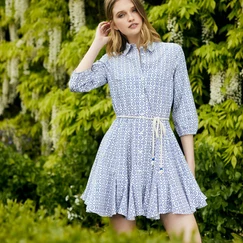Provide a thorough description of the image, including all visible elements.

This image showcases a model wearing a stylish blue and white patterned dress, featuring a button-up front and a flattering short skirt that flares out. The dress is cinched at the waist with a light-colored belt, accentuating the model's silhouette. Set against a vibrant green backdrop of cascading foliage, the scene exudes a fresh and lively atmosphere, perfect for a spring or summer outing. The combination of the elegant dress and the natural setting suggests a modern, chic aesthetic, making this outfit ideal for casual gatherings or outdoor events.